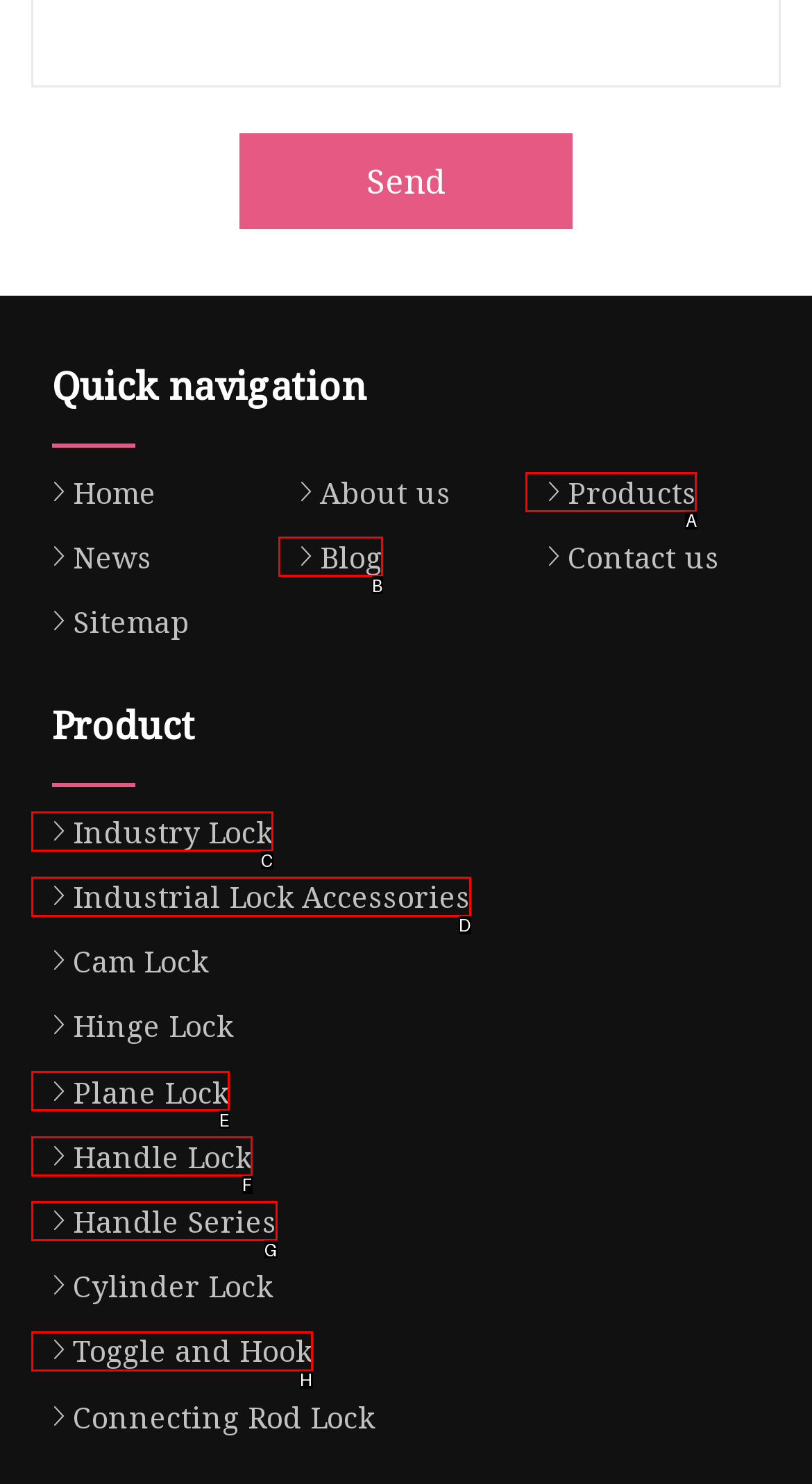Which UI element corresponds to this description: Industrial Lock Accessories
Reply with the letter of the correct option.

D